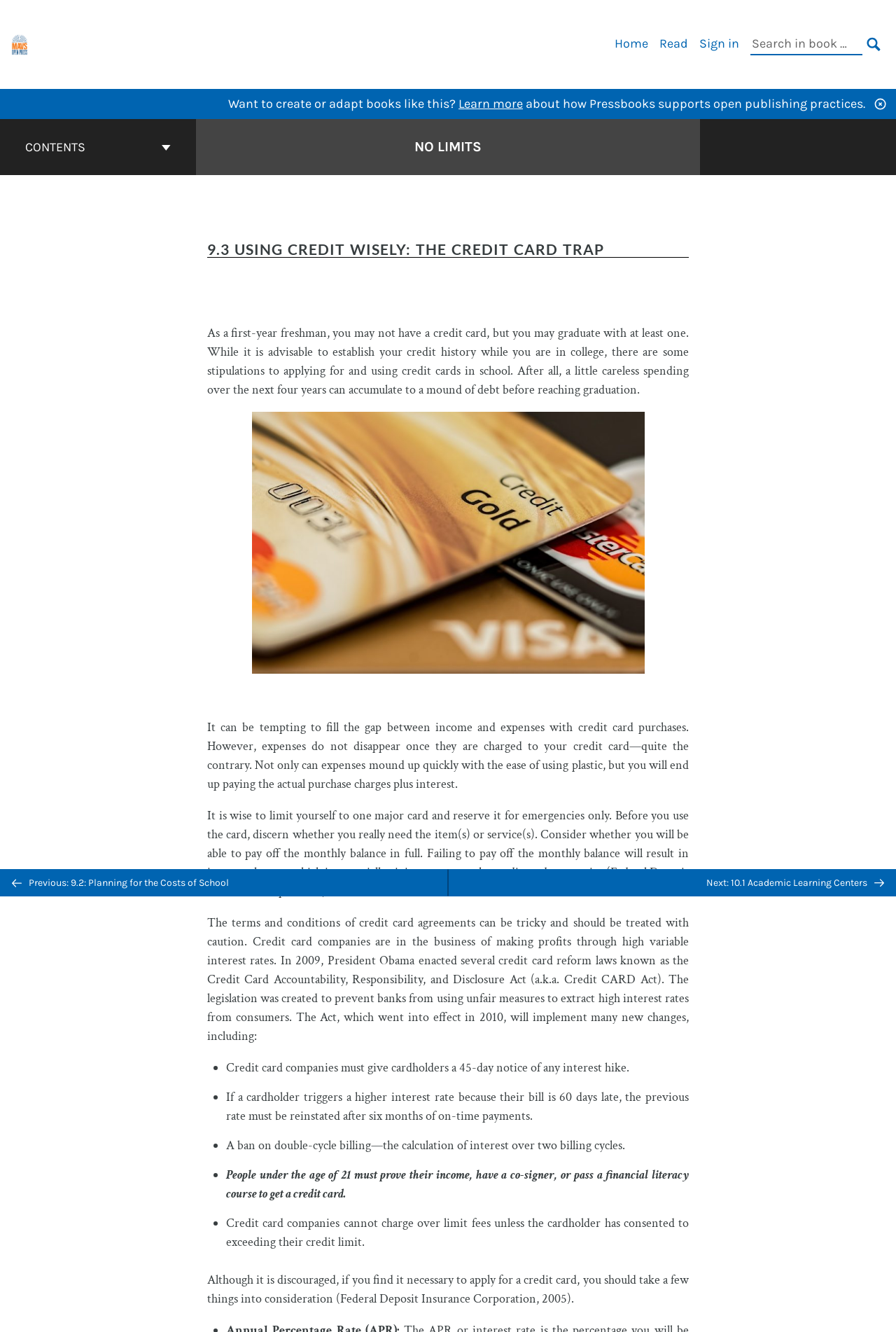What is the purpose of the Credit CARD Act?
Please provide a full and detailed response to the question.

The Credit CARD Act was enacted to prevent banks from using unfair measures to extract high interest rates from consumers, as mentioned in the StaticText 'In 2009, President Obama enacted several credit card reform laws known as the Credit Card Accountability, Responsibility, and Disclosure Act (a.k.a. Credit CARD Act).'.